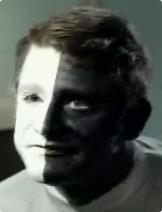Reply to the question below using a single word or brief phrase:
What is the theme of the 'Star Trek' episode referenced?

Racial identity and societal conflict